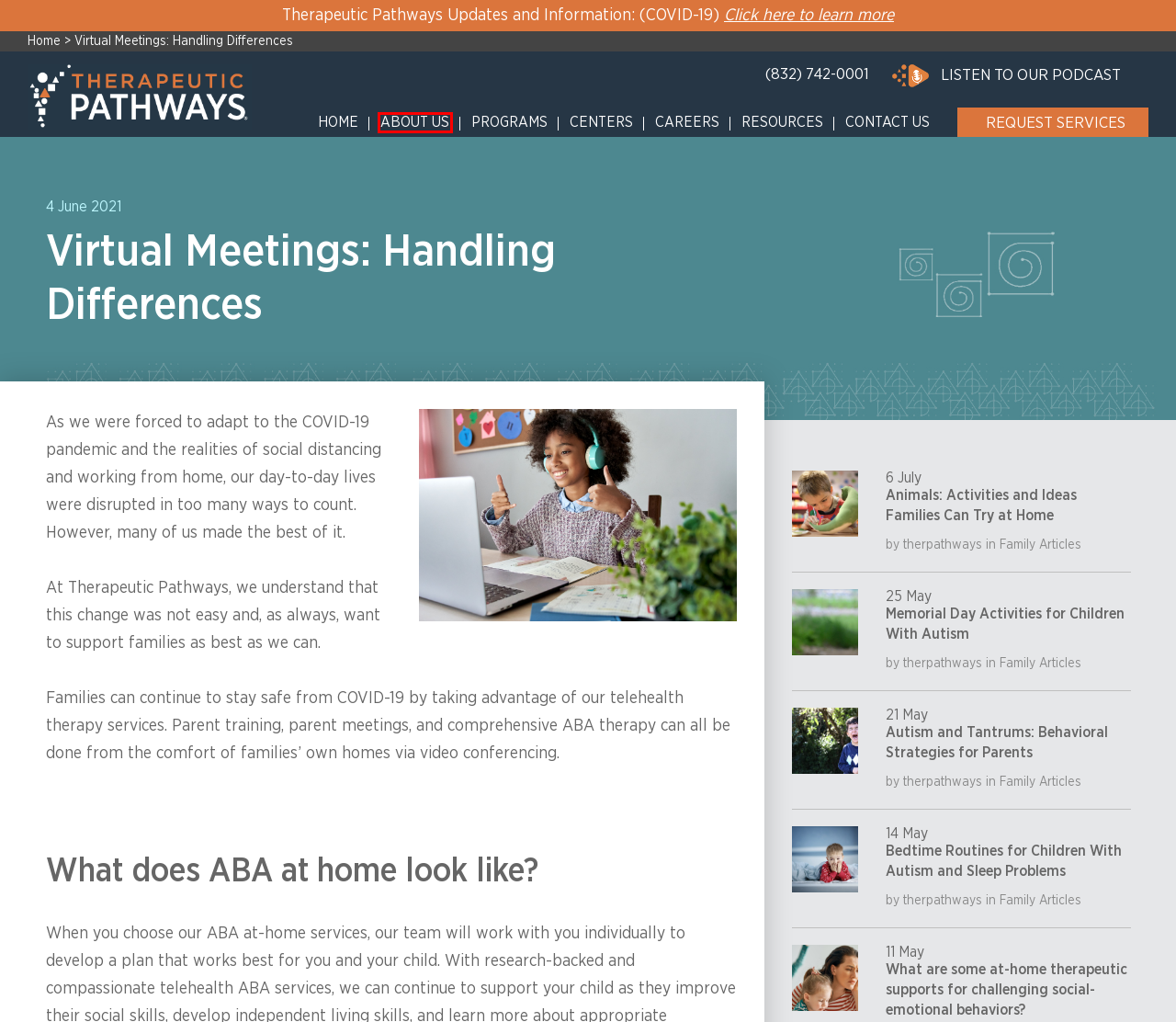Observe the screenshot of a webpage with a red bounding box around an element. Identify the webpage description that best fits the new page after the element inside the bounding box is clicked. The candidates are:
A. Trumpet Behavioral Health | Compassionate ABA Therapy For Autism
B. Animals: Activities Families Can Try at Home | Therapeutic Pathways
C. An Introduction to Autism - Therapeutic Pathways
D. Autism Programs in California | Cognitive level therapies for all ages.
E. Evidence-Based Autism Treatment in California
F. Routines for Autism and Sleep Problems | Therapeutic Pathways
G. About Us - Therapeutic Pathways
H. Family Resources - Therapeutic Pathways

G